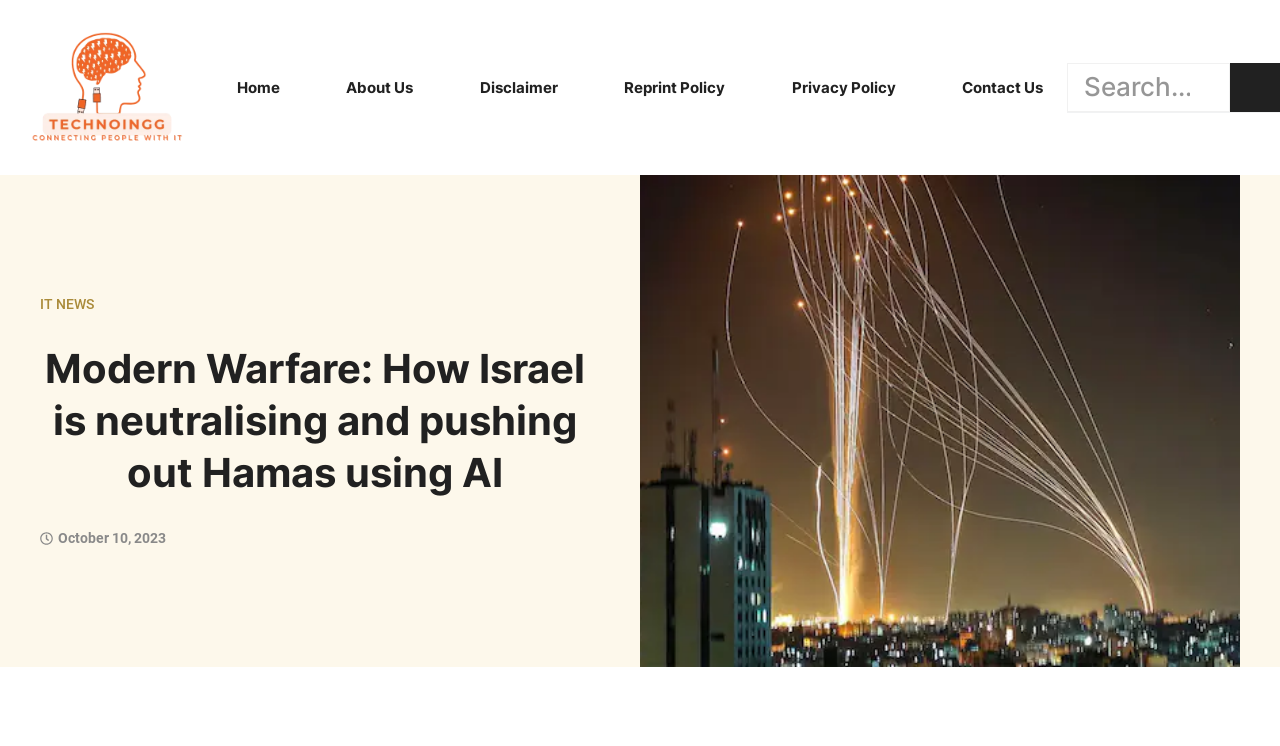Identify the bounding box coordinates of the clickable region to carry out the given instruction: "Read the article".

[0.031, 0.46, 0.461, 0.669]